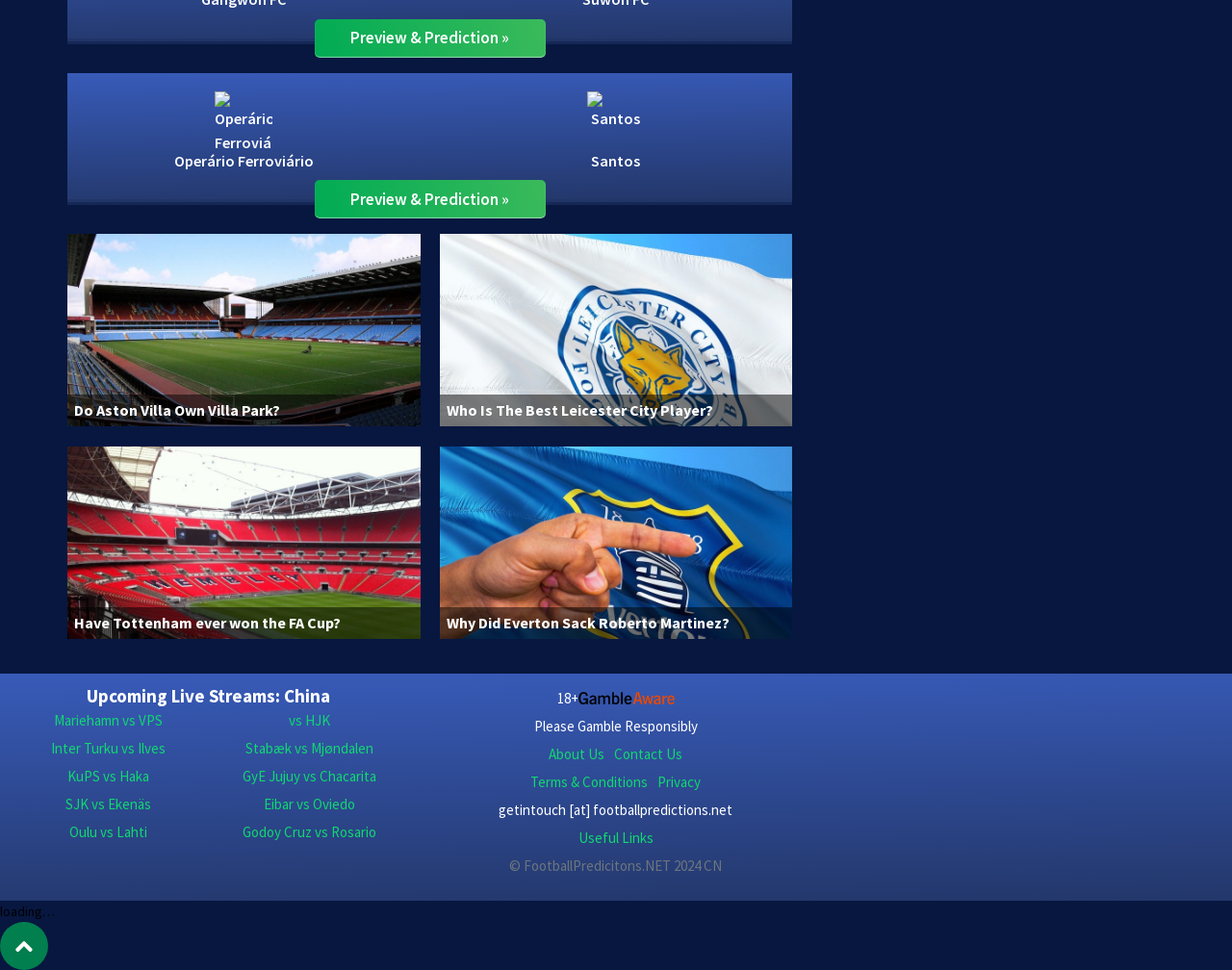Please identify the bounding box coordinates of the clickable area that will allow you to execute the instruction: "Book an appointment today".

None